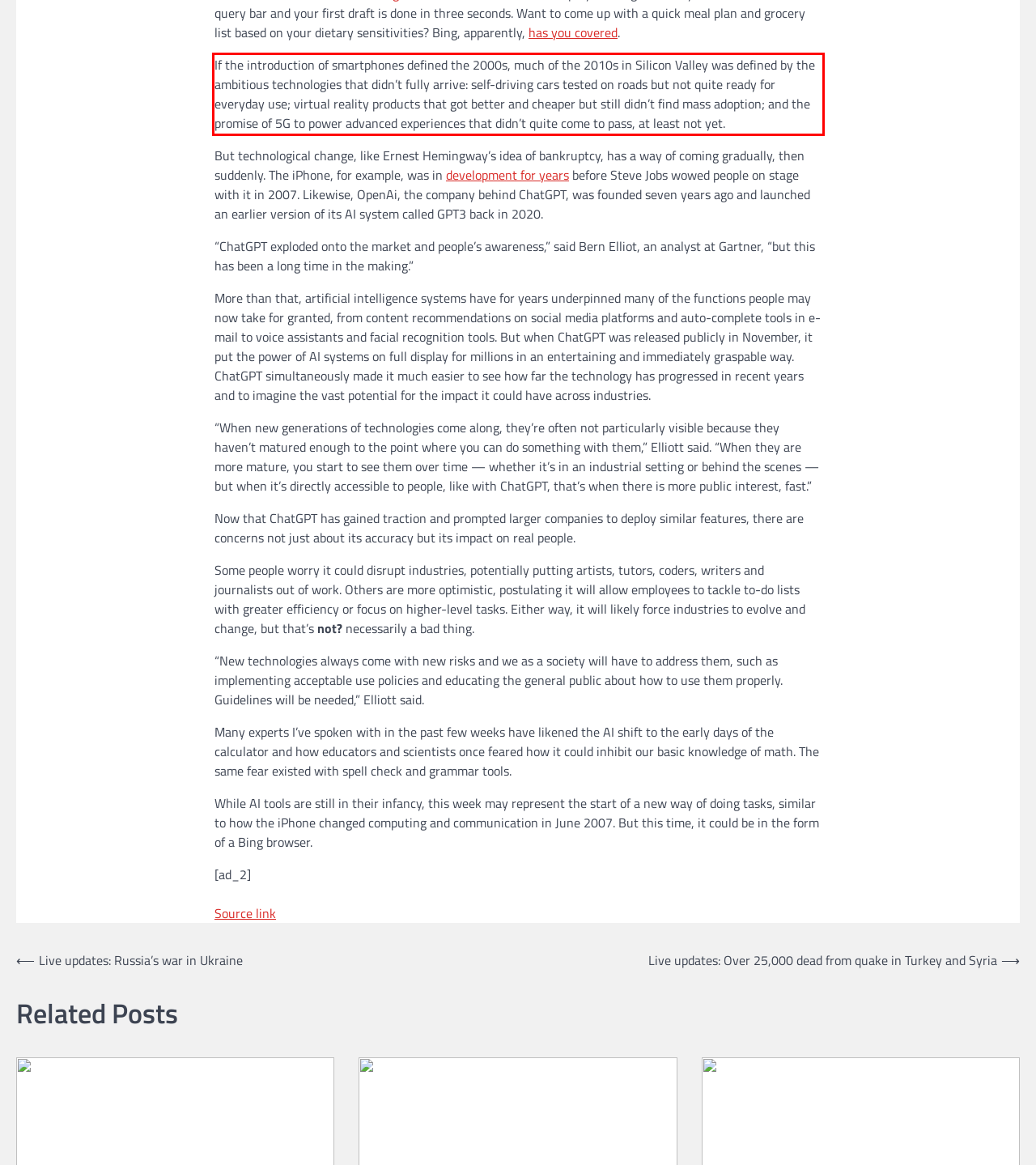From the given screenshot of a webpage, identify the red bounding box and extract the text content within it.

If the introduction of smartphones defined the 2000s, much of the 2010s in Silicon Valley was defined by the ambitious technologies that didn’t fully arrive: self-driving cars tested on roads but not quite ready for everyday use; virtual reality products that got better and cheaper but still didn’t find mass adoption; and the promise of 5G to power advanced experiences that didn’t quite come to pass, at least not yet.